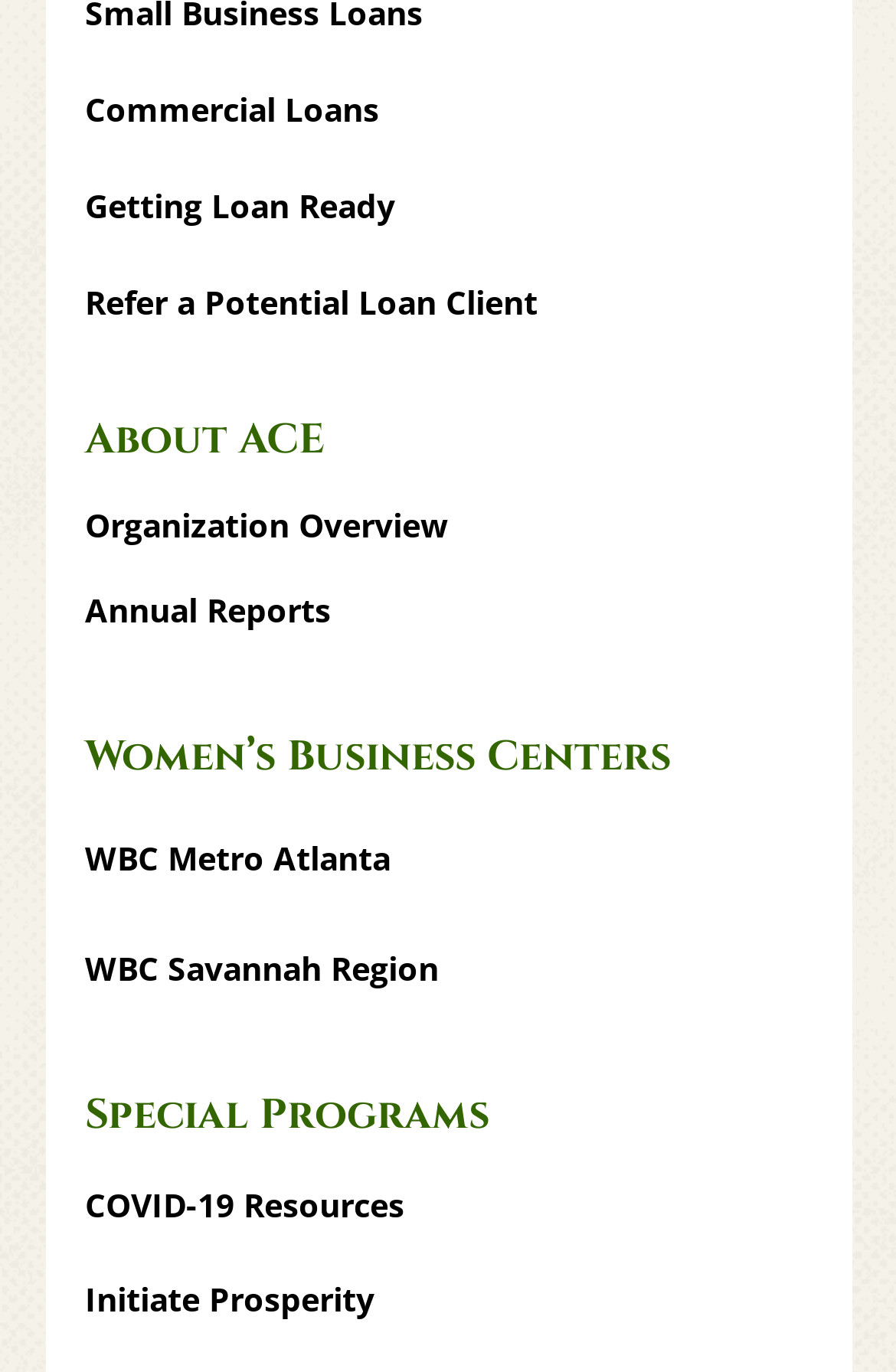How many links are under the 'About ACE' heading?
Please answer the question with as much detail as possible using the screenshot.

I found the heading 'About ACE' with a bounding box of [0.095, 0.306, 0.5, 0.353]. Under this heading, I found two links: 'Organization Overview' and 'Annual Reports'. Therefore, there are two links under the 'About ACE' heading.